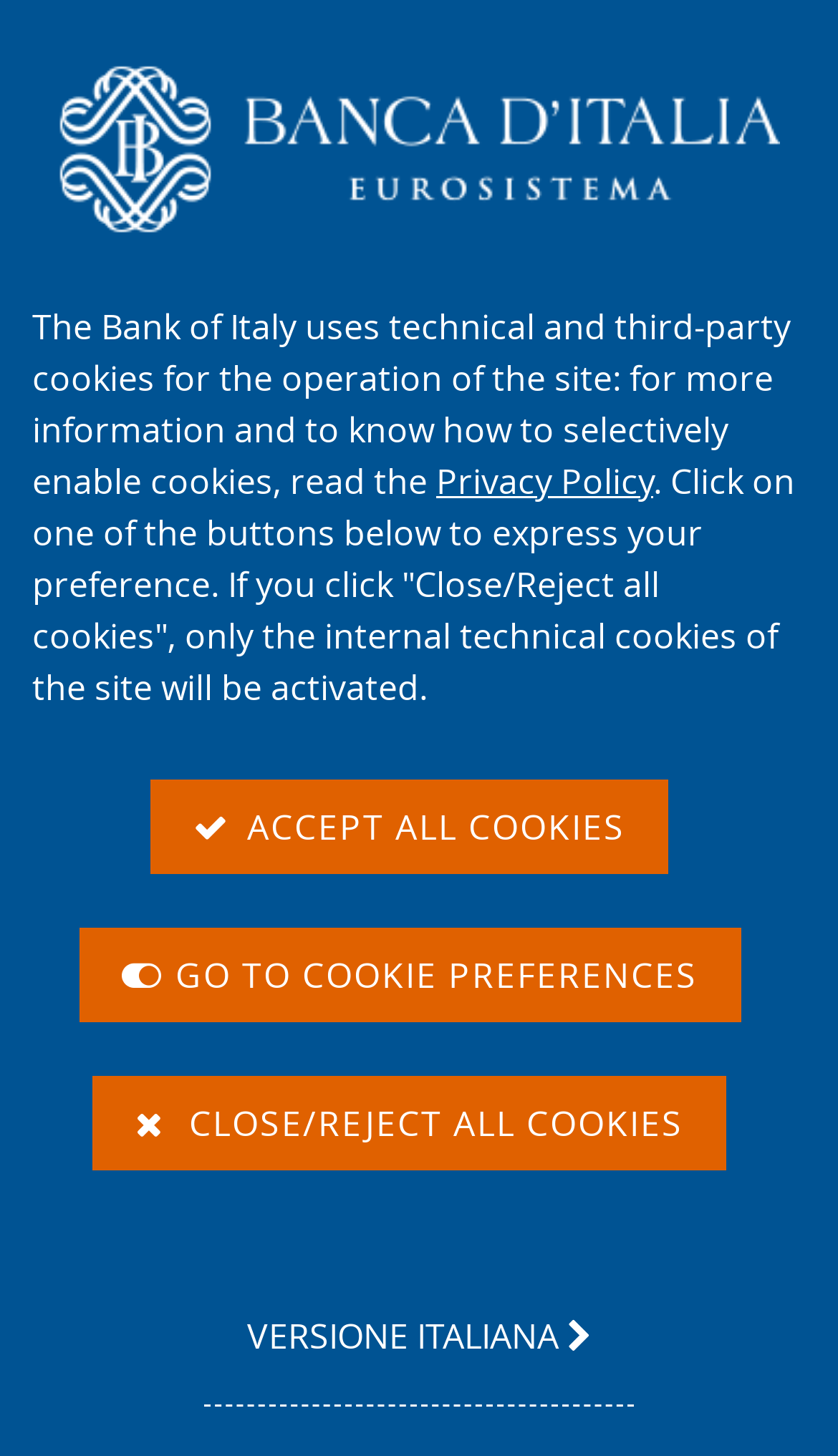Point out the bounding box coordinates of the section to click in order to follow this instruction: "View news".

[0.603, 0.099, 0.674, 0.122]